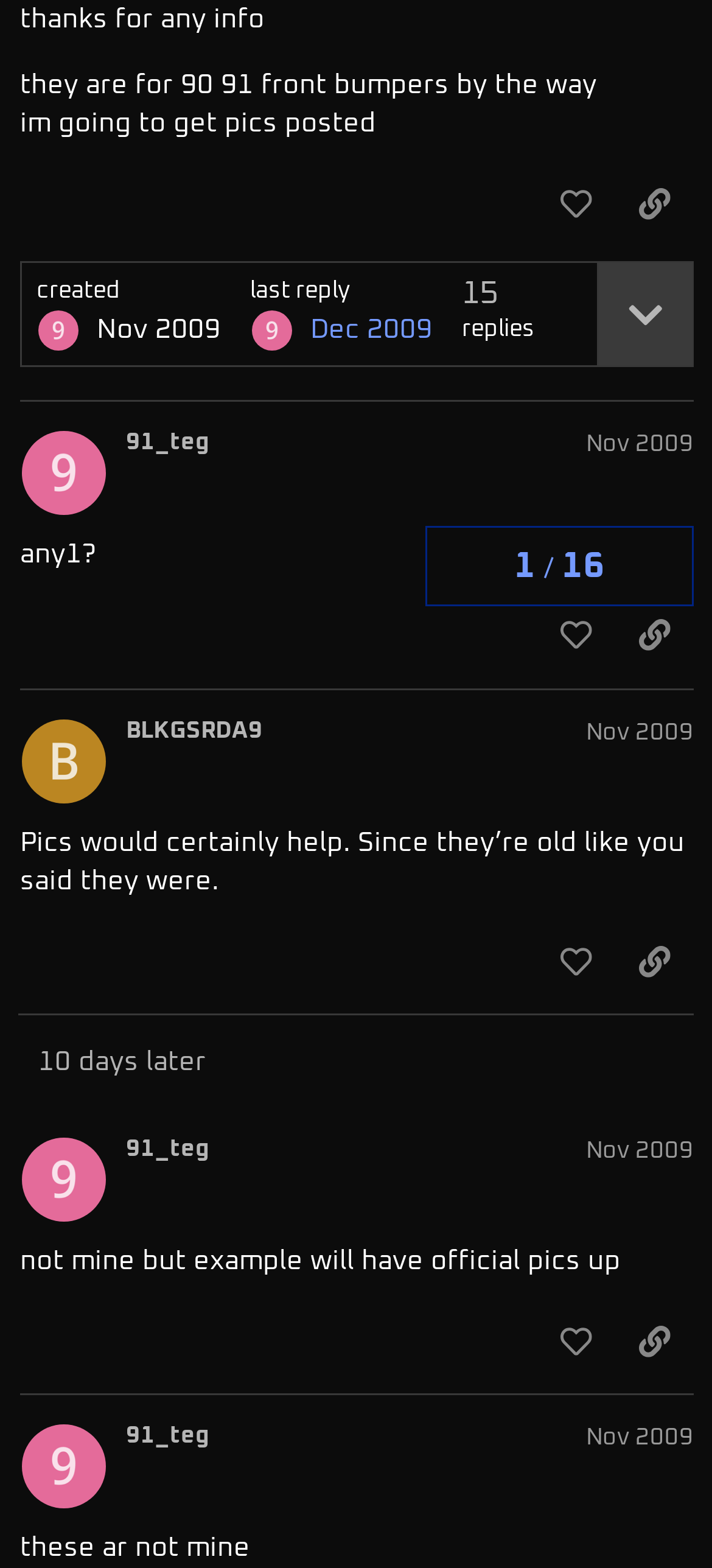From the screenshot, find the bounding box of the UI element matching this description: "BLKGSRDA9". Supply the bounding box coordinates in the form [left, top, right, bottom], each a float between 0 and 1.

[0.177, 0.457, 0.369, 0.476]